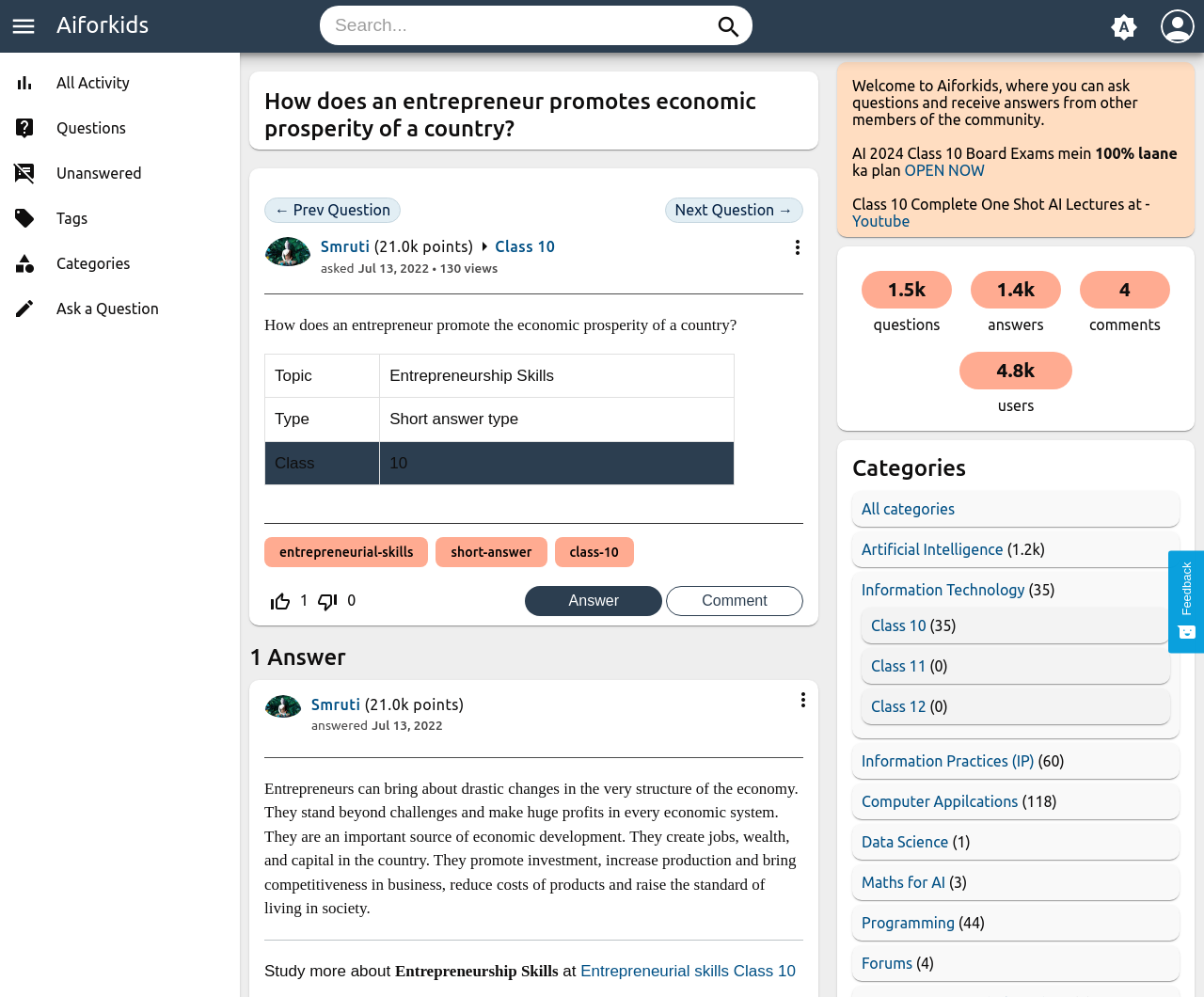Identify the bounding box coordinates for the element you need to click to achieve the following task: "Comment on the answer". The coordinates must be four float values ranging from 0 to 1, formatted as [left, top, right, bottom].

[0.553, 0.588, 0.667, 0.618]